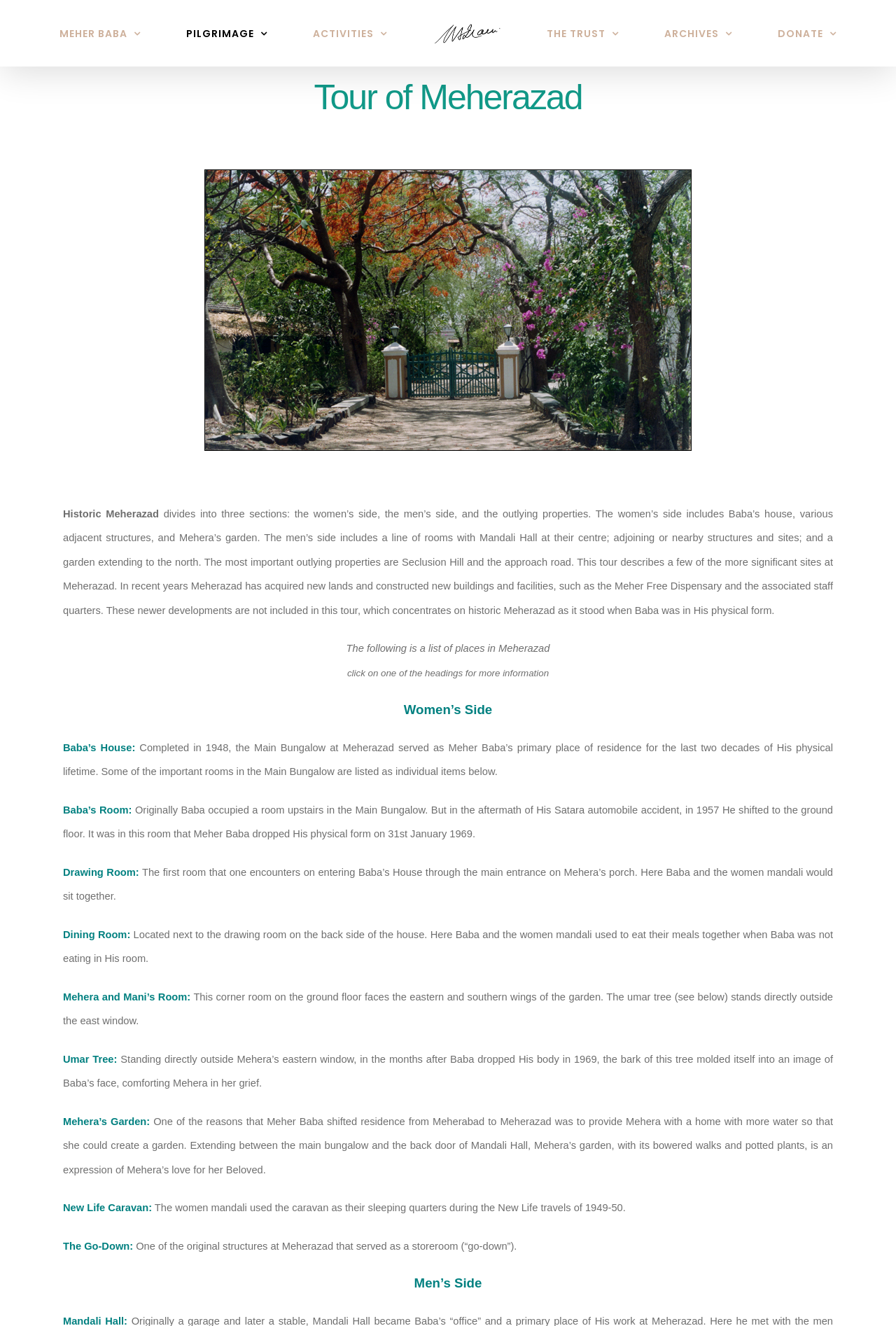Find the bounding box coordinates for the area that should be clicked to accomplish the instruction: "Click on MEHER BABA".

[0.067, 0.003, 0.157, 0.047]